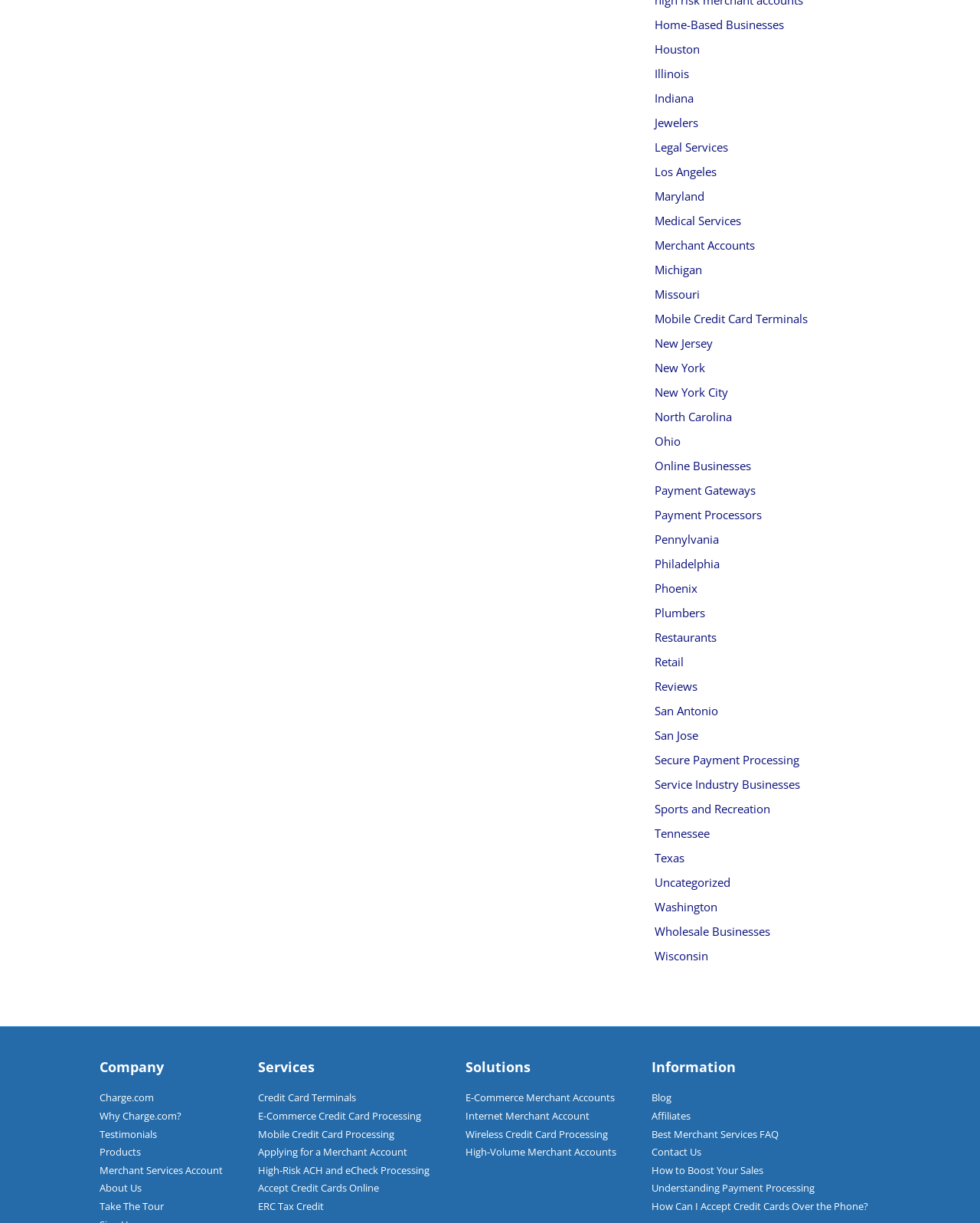Respond to the question with just a single word or phrase: 
What type of information can be found in the 'Information' section?

FAQ, blog, and contact info